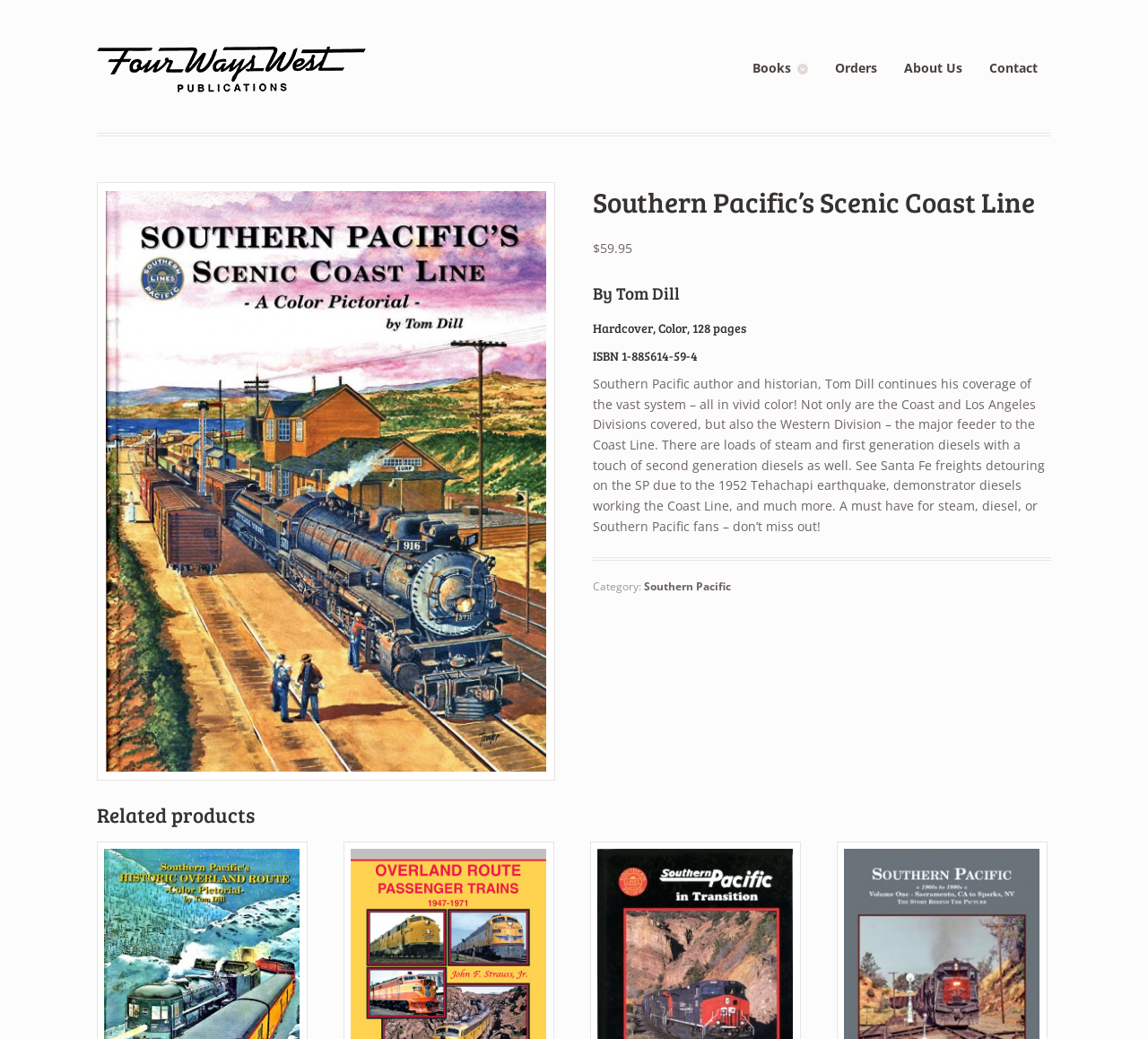Who is the author of this book?
Provide a detailed answer to the question using information from the image.

I found the author of the book by looking at the heading element with the text 'By Tom Dill'. This suggests that the author of the book is Tom Dill.